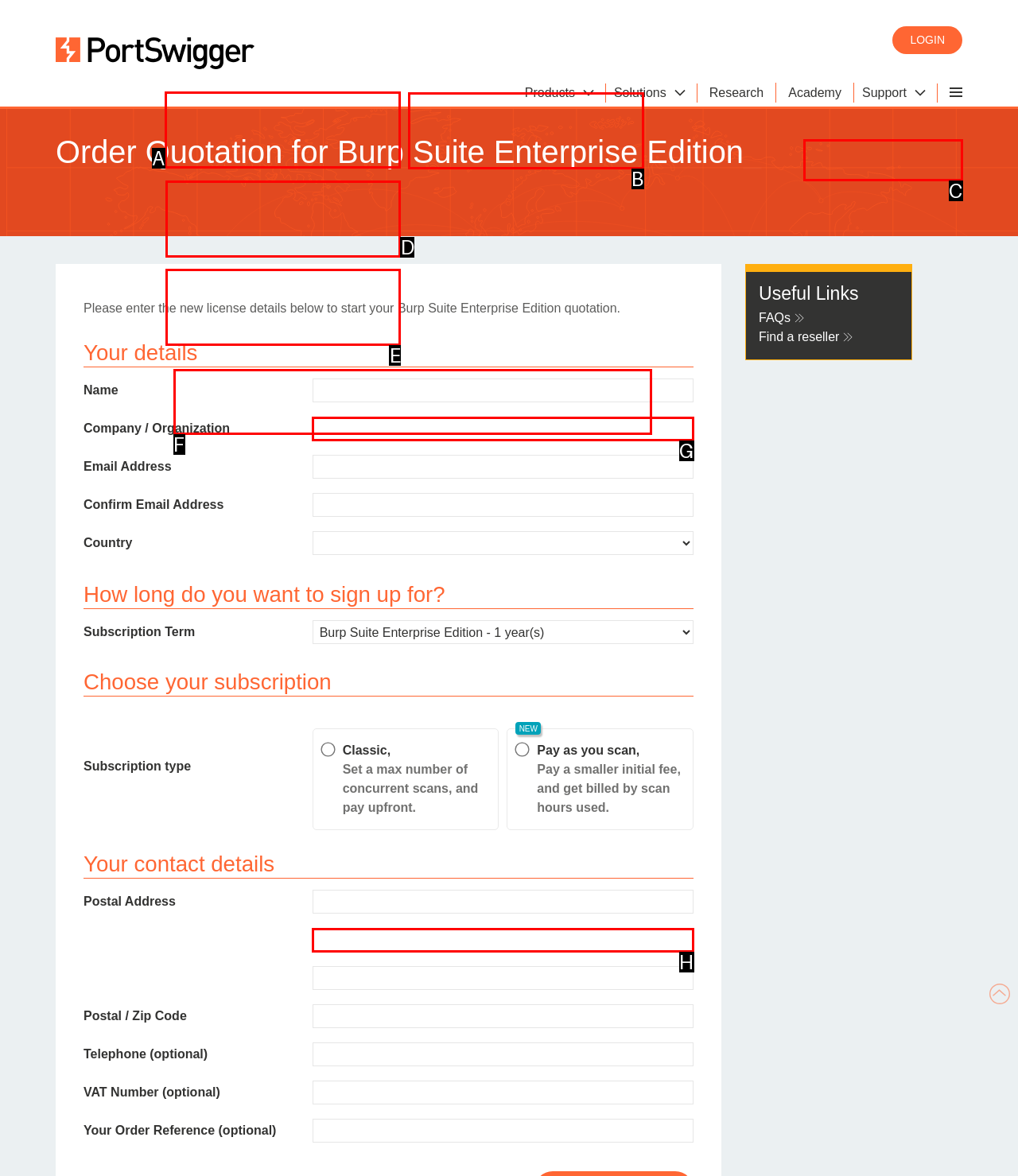Given the task: Get help and advice from our experts on all things Burp, indicate which boxed UI element should be clicked. Provide your answer using the letter associated with the correct choice.

A